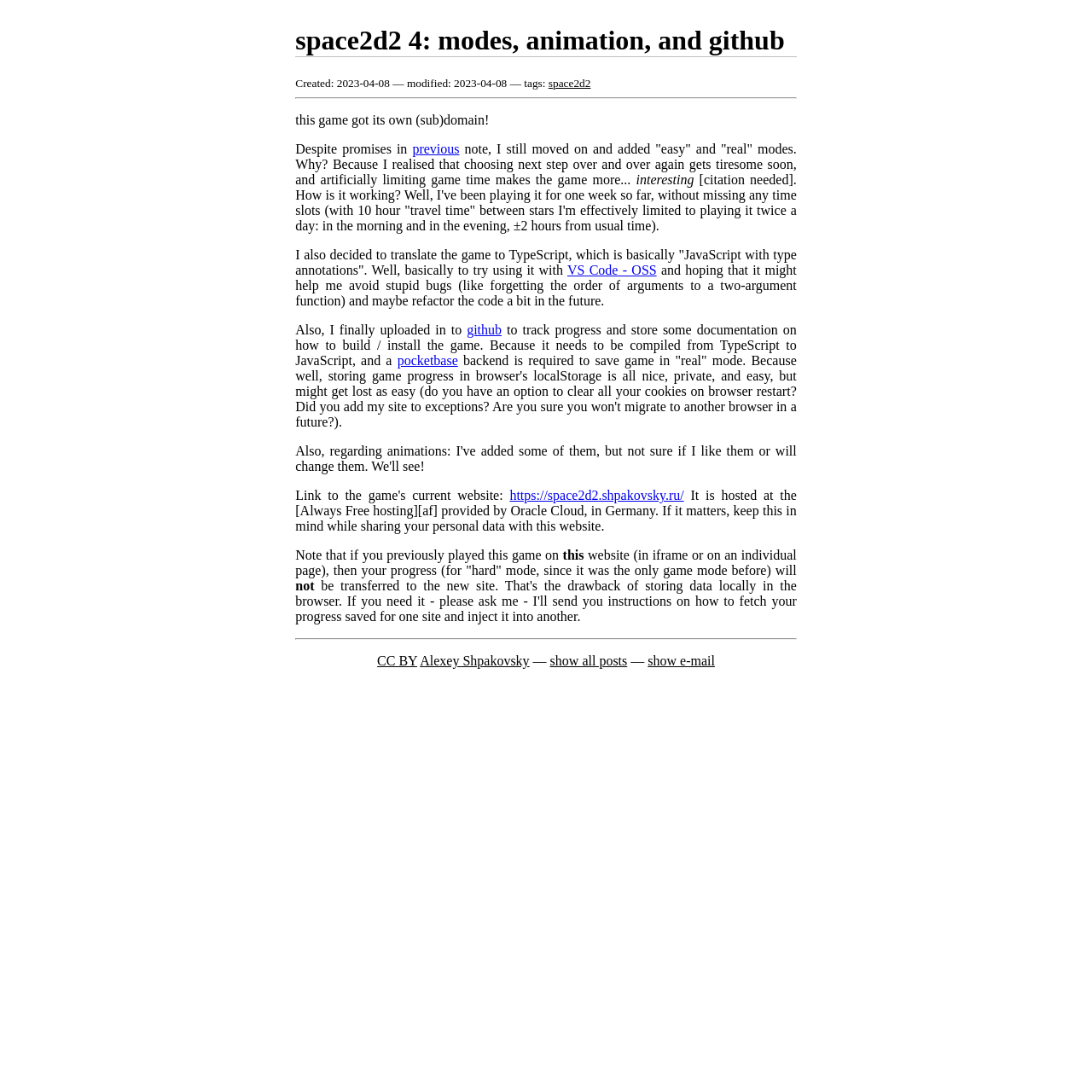Pinpoint the bounding box coordinates of the clickable area necessary to execute the following instruction: "click the 'github' link". The coordinates should be given as four float numbers between 0 and 1, namely [left, top, right, bottom].

[0.427, 0.295, 0.459, 0.309]